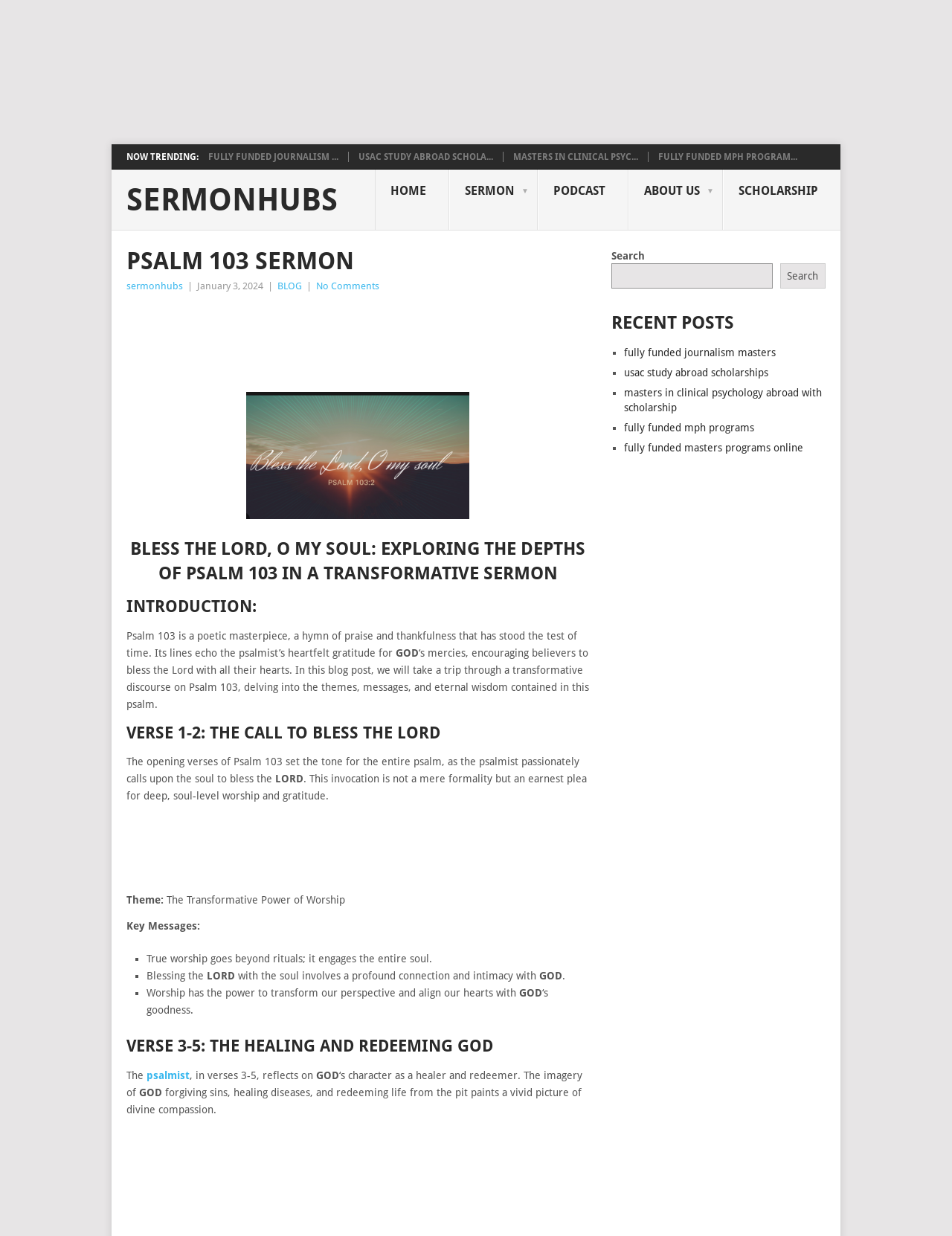How many key messages are mentioned in the sermon?
Based on the image, answer the question with as much detail as possible.

The key messages are listed in the section with the heading 'Key Messages:' and there are three list markers '■' with corresponding text, indicating three key messages.